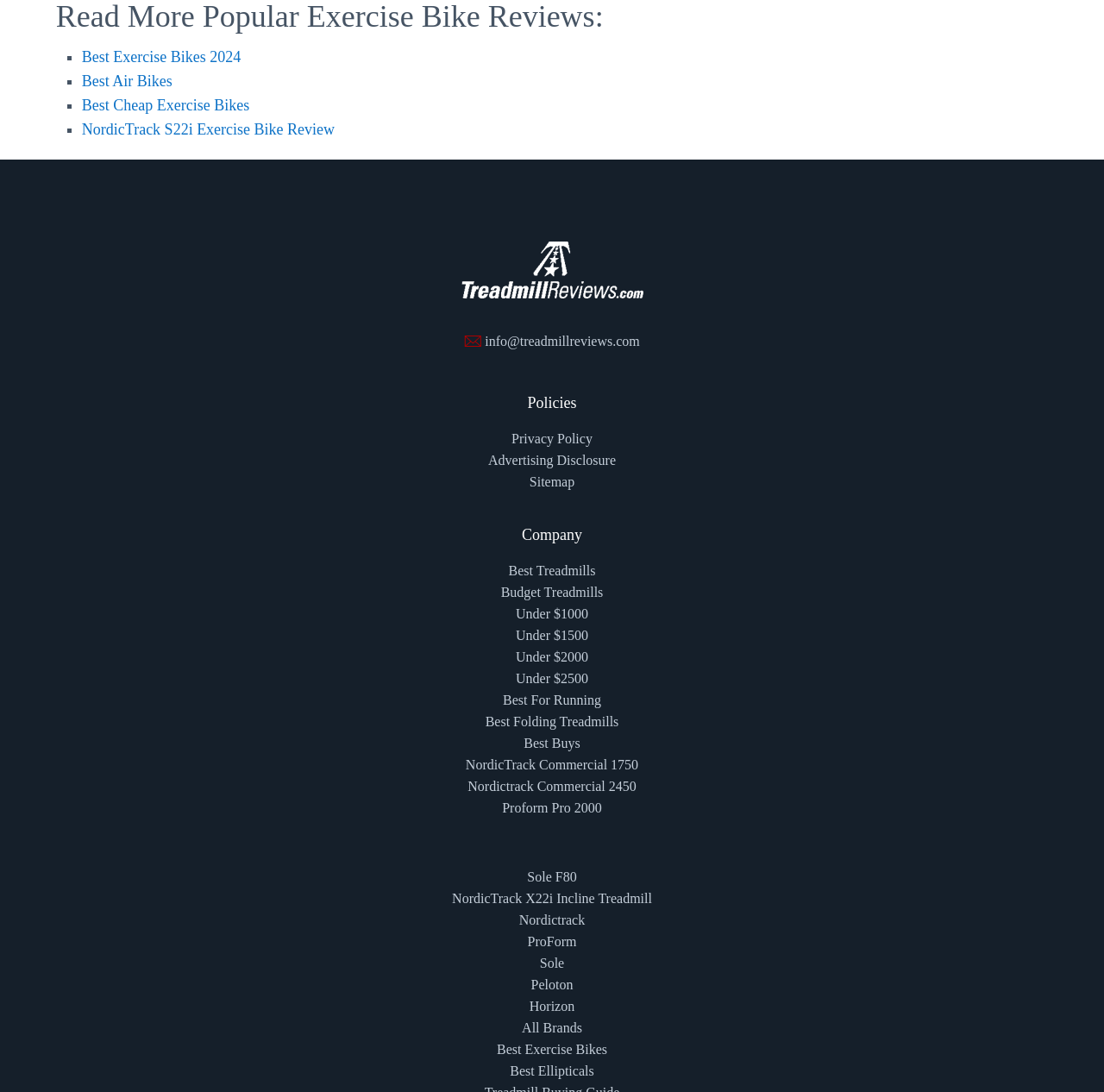Find the bounding box coordinates of the clickable area that will achieve the following instruction: "View Company profile".

None